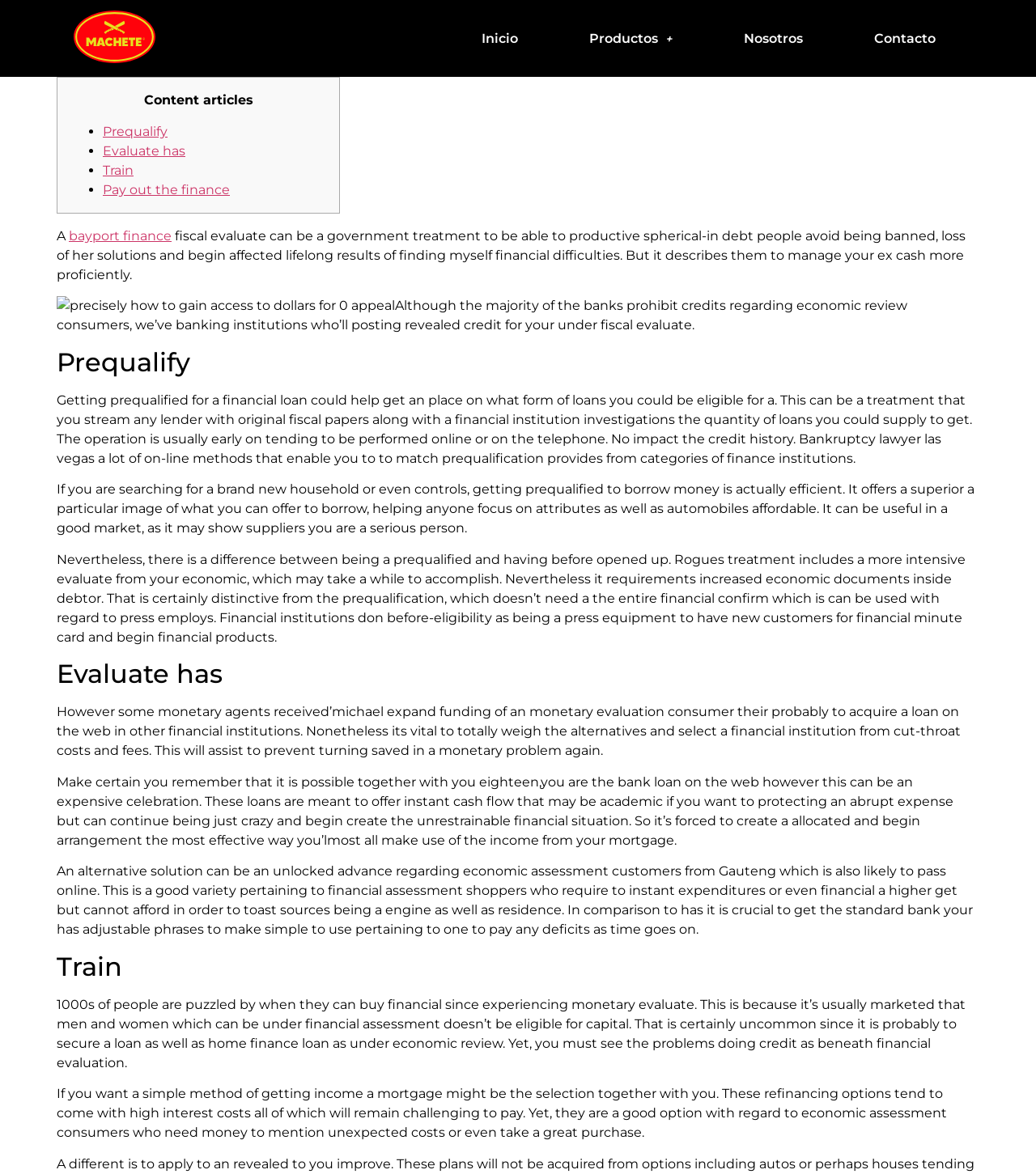Please locate the bounding box coordinates of the region I need to click to follow this instruction: "Click on the 'Train' link".

[0.099, 0.138, 0.129, 0.151]